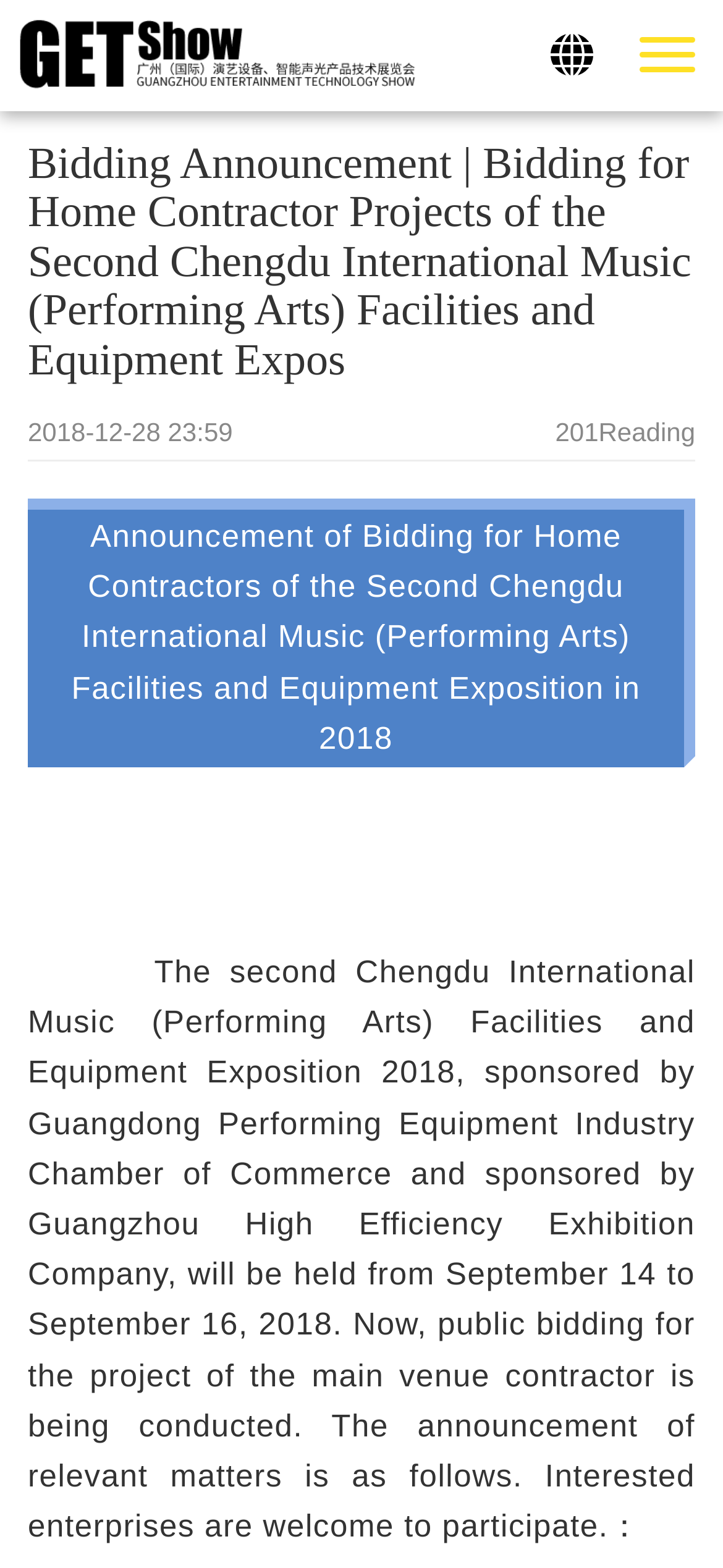Give a detailed account of the webpage.

The webpage is about a bidding announcement for home contractor projects related to the Second Chengdu International Music (Performing Arts) Facilities and Equipment Exposition. 

At the top left, there is a logo image with a link. Next to it, there are two links, "首页" and "Tender Notice", positioned horizontally. 

Below these links, the main title "Bidding Announcement | Bidding for Home Contractor Projects of the Second Chengdu International Music (Performing Arts) Facilities and Equipment Expos" is prominently displayed. 

On the same horizontal level as the title, there are two pieces of text: "2018-12-28 23:59" on the left and "Reading" on the right. 

Below the title, there is a paragraph of text that provides details about the bidding announcement, including the event's date, sponsors, and a call for interested enterprises to participate. 

Above this paragraph, there is a shorter text that summarizes the bidding announcement.